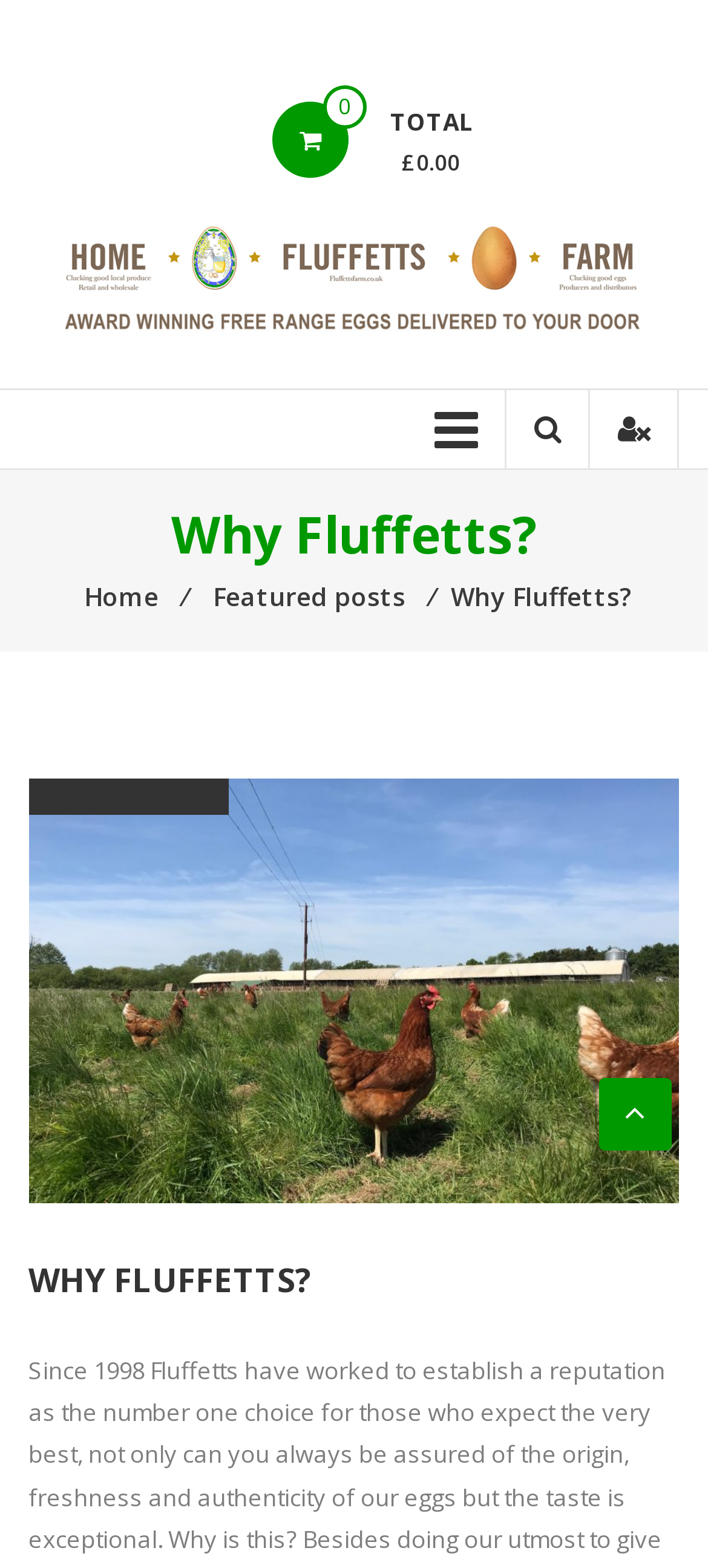Elaborate on the different components and information displayed on the webpage.

The webpage is about Fluffetts Home Delivery, with a prominent heading "Fluffetts Home Delivery" at the top left corner. Below this heading, there is a link with the same text. To the right of the heading, there is a link with a cart icon and the text "0". 

Further down, there is a section with the text "TOTAL" and "£0.00" displayed side by side, indicating a shopping cart or order summary. 

On the left side of the page, there is a large complementary section that takes up most of the width, containing an image. 

Below the complementary section, there is a heading "Why Fluffetts?" followed by a subheading "Home ⁄ Featured posts ⁄ Why Fluffetts?". This subheading contains links to "Home" and "Featured posts". 

Below the subheading, there is a large image with the text "Why Fluffetts?" and a heading "WHY FLUFFETTS?" at the bottom left corner. 

At the bottom right corner, there are two links, one with a search icon and the other with a user icon.